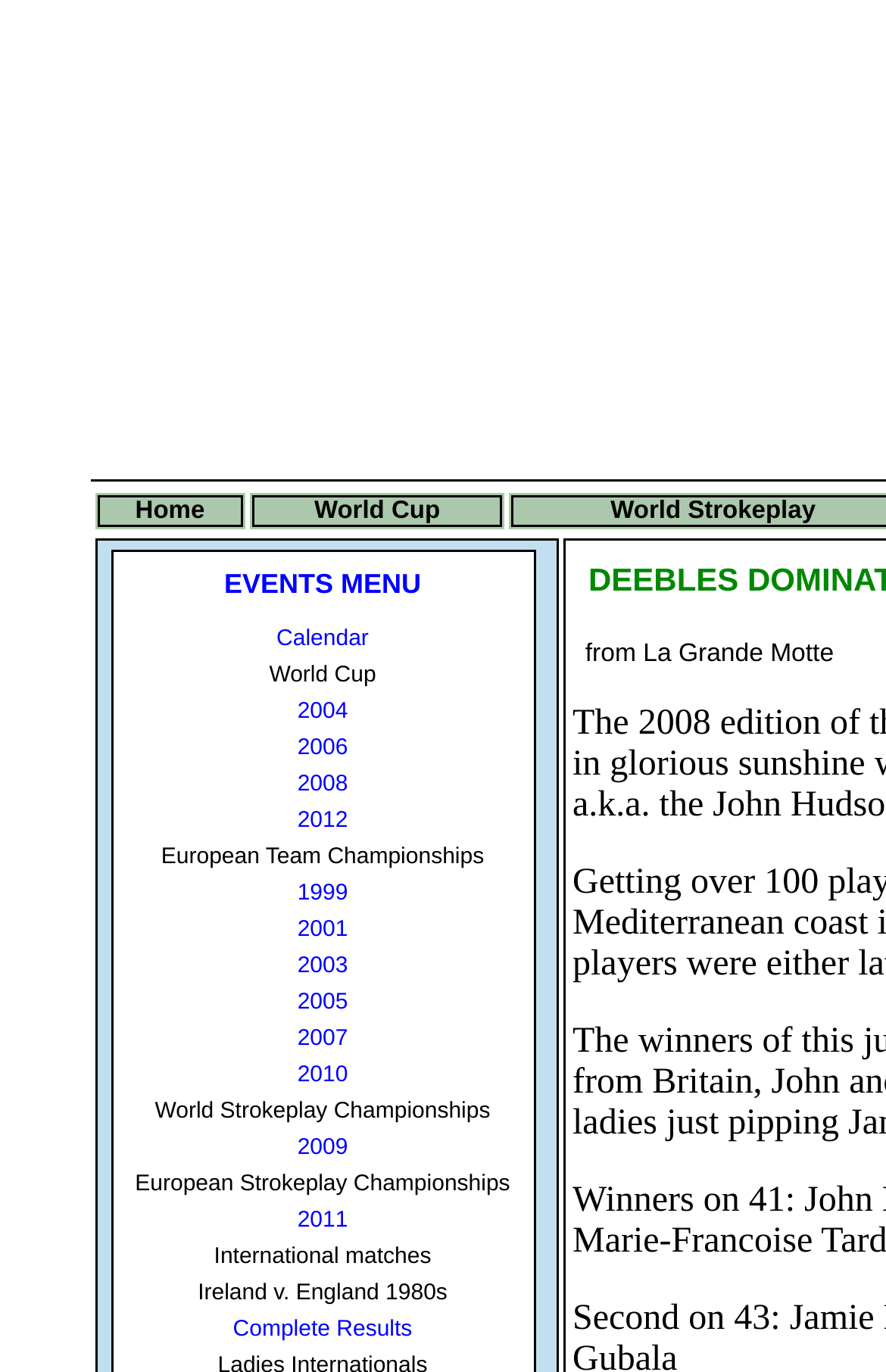Identify the bounding box coordinates of the element that should be clicked to fulfill this task: "Open Calendar". The coordinates should be provided as four float numbers between 0 and 1, i.e., [left, top, right, bottom].

[0.312, 0.457, 0.416, 0.475]